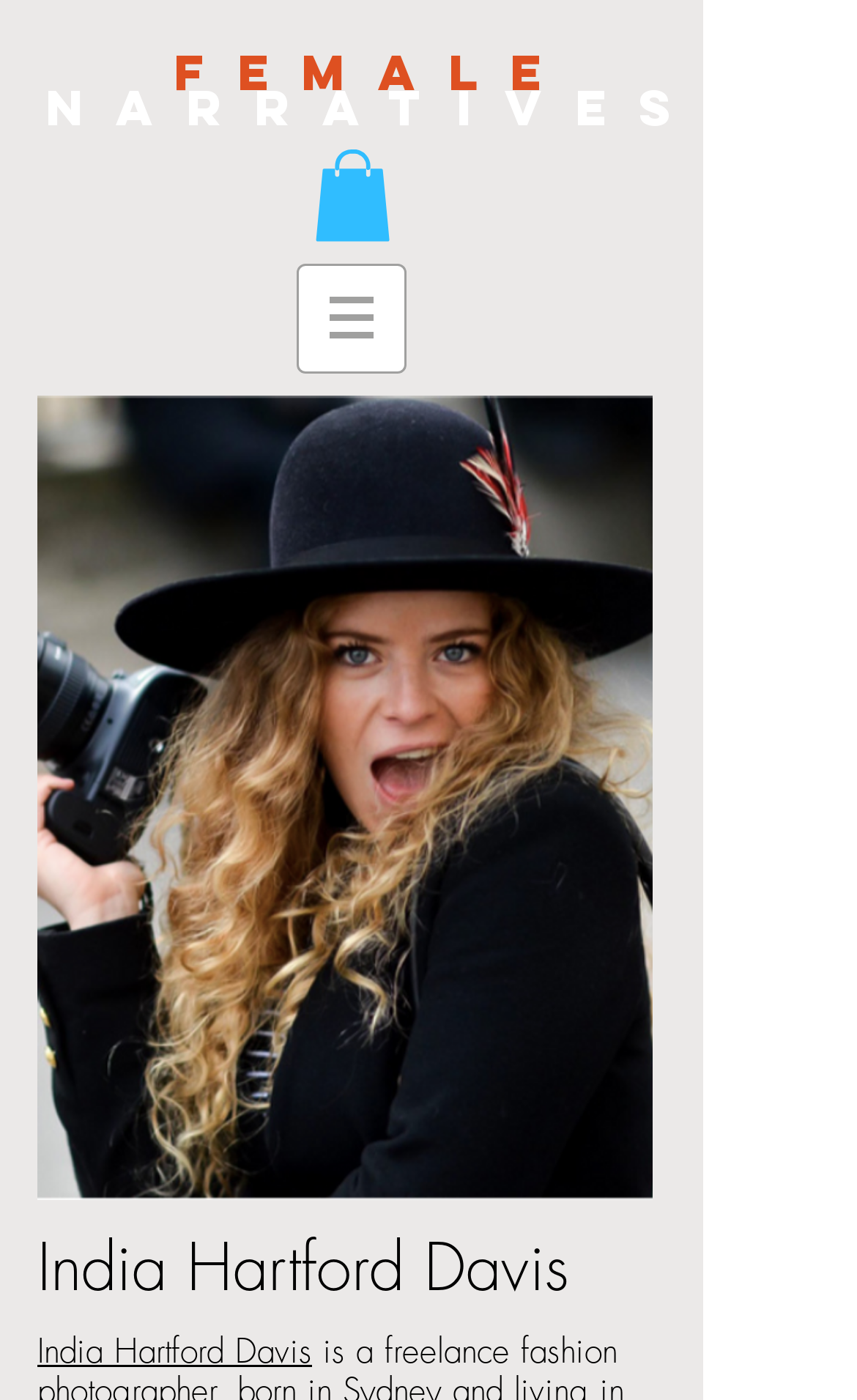Please answer the following question using a single word or phrase: 
What is the photographer's name?

India Hartford Davis